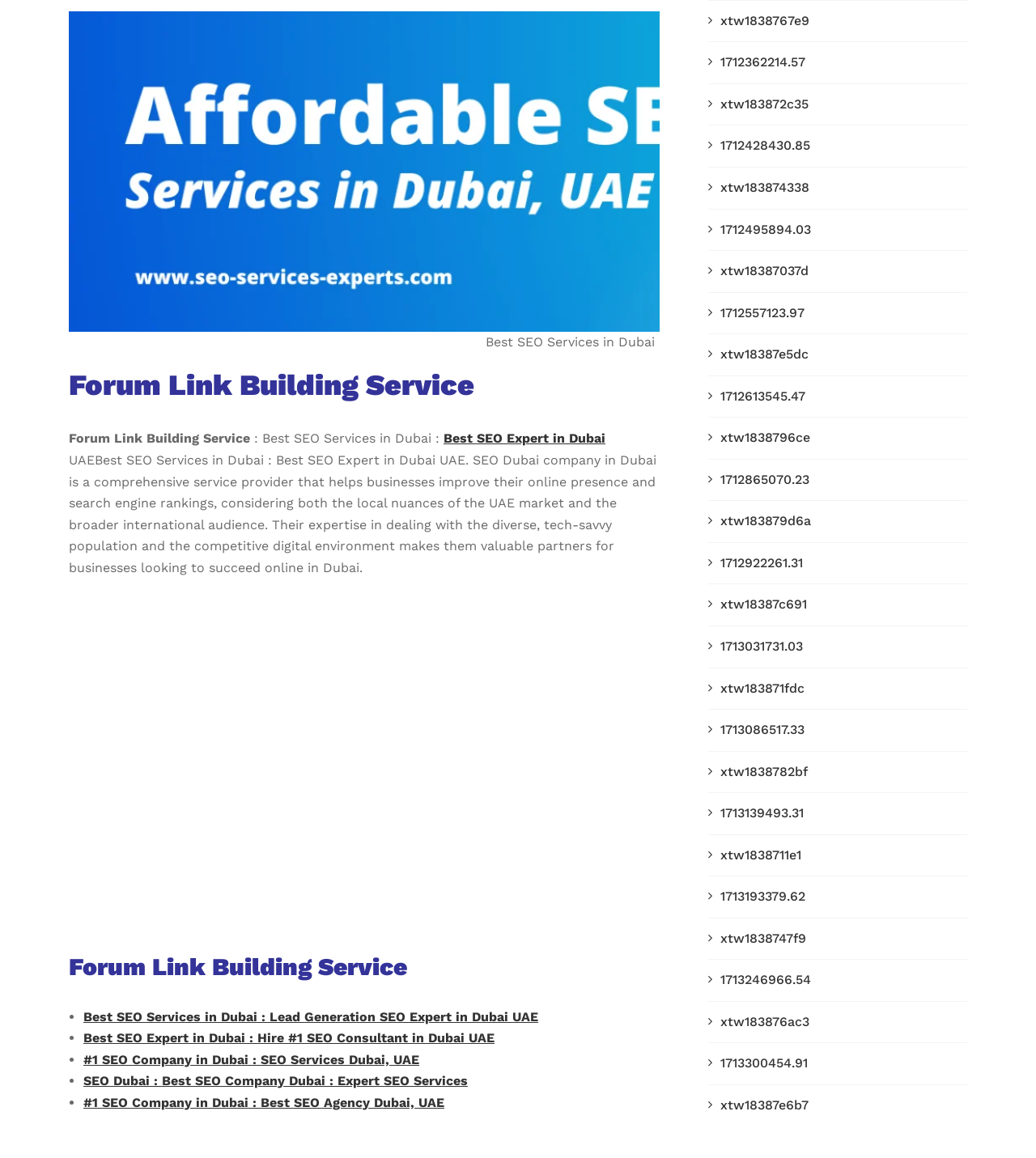Show the bounding box coordinates of the element that should be clicked to complete the task: "Click on ' xtw1838767e9'".

[0.695, 0.011, 0.781, 0.024]